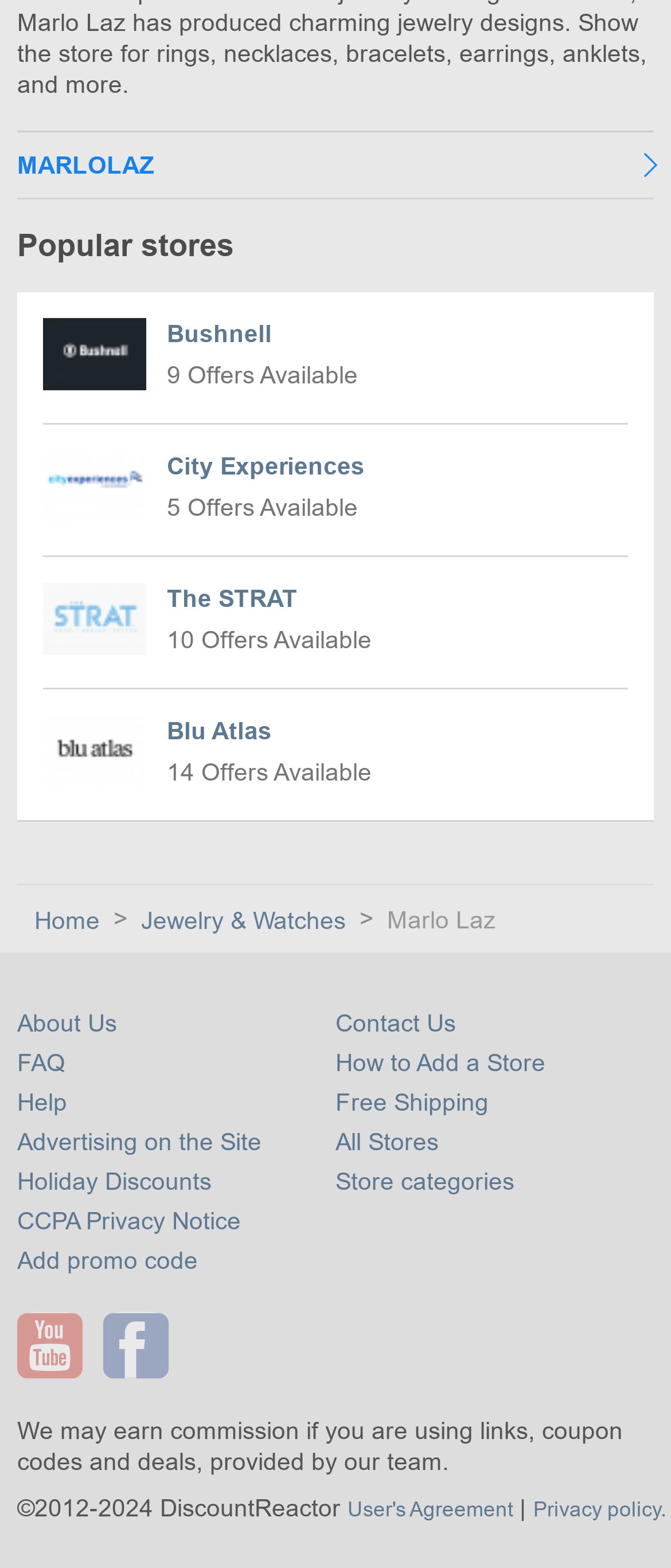Analyze the image and give a detailed response to the question:
What is the purpose of the website?

The purpose of the website is to provide discounts and coupons, as indicated by the presence of various coupon links and offers available on the webpage.